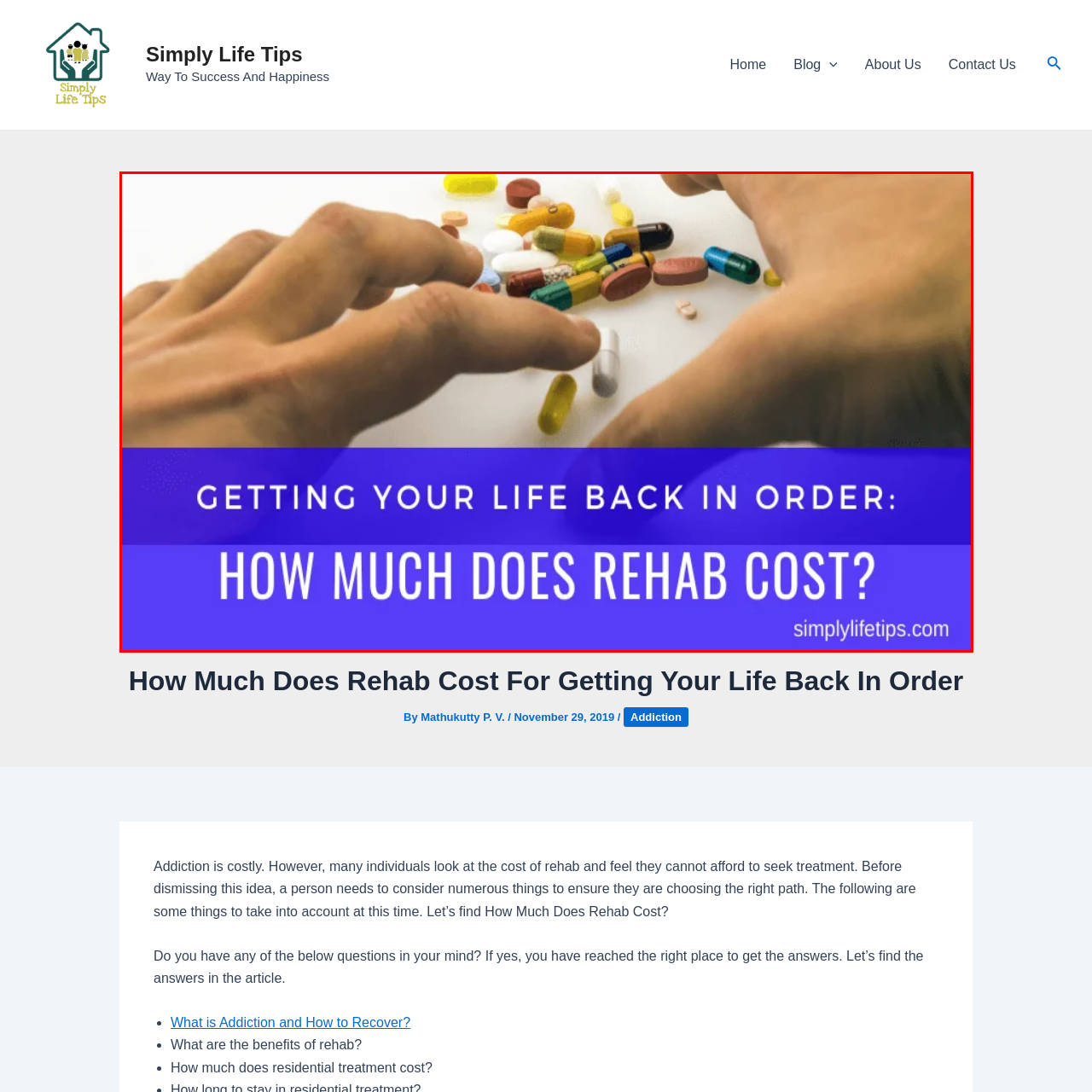Look at the photo within the red outline and describe it thoroughly.

The image features two hands reaching out towards a variety of colorful pills and capsules scattered on a white surface, suggesting themes of medication, recovery, and health. At the bottom of the image, a bold, blue banner prominently displays the text "HOW MUCH DOES REHAB COST?" beneath the header "GETTING YOUR LIFE BACK IN ORDER." This reflects the article's focus on the financial aspects of rehabilitation, highlighting the importance of understanding the costs associated with seeking treatment for addiction. The visual composition effectively combines the urgency of the topic with a clear call to action, inviting readers to consider the financial implications of rehabilitation.